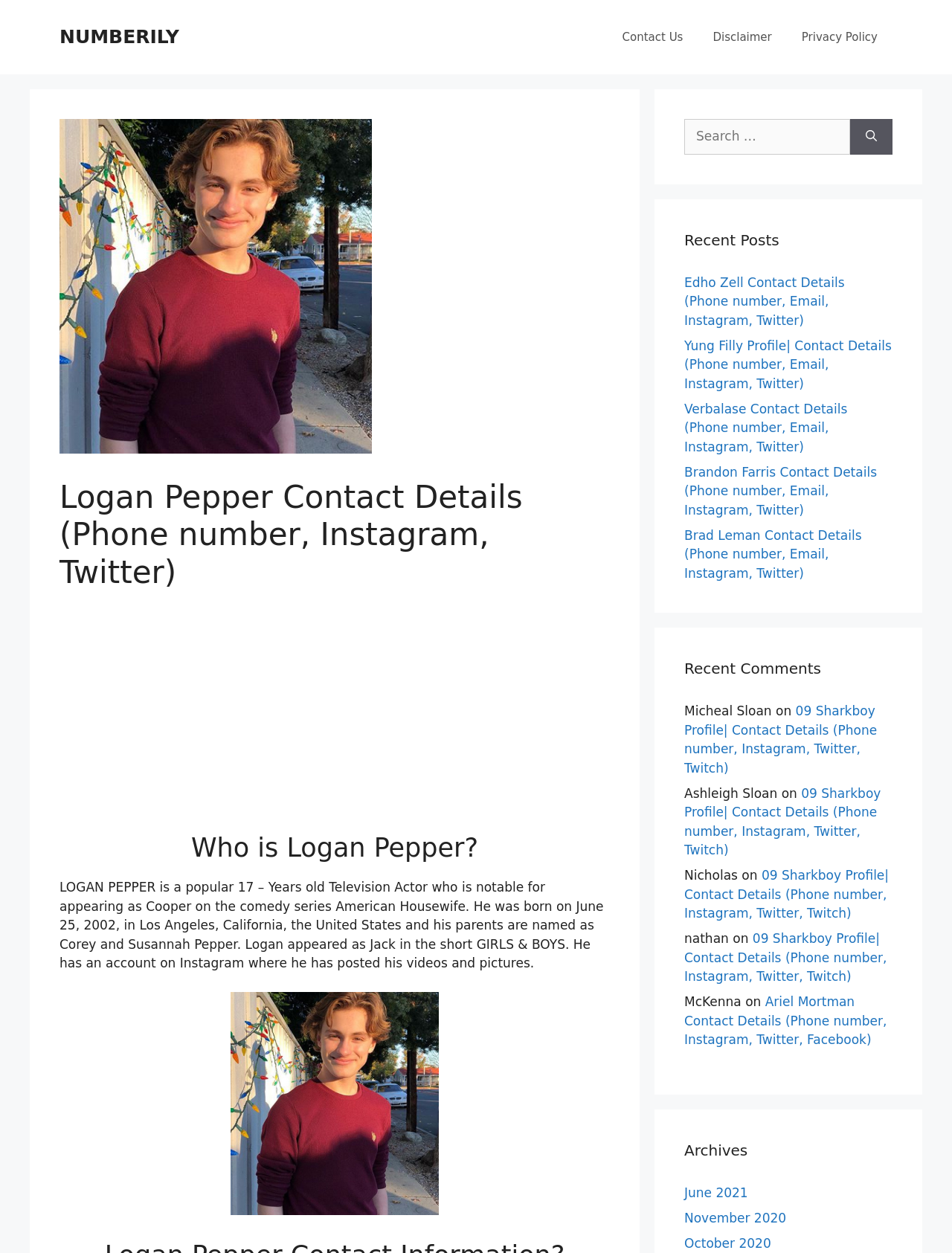Locate the bounding box coordinates of the clickable part needed for the task: "Click on Pre-High School".

None